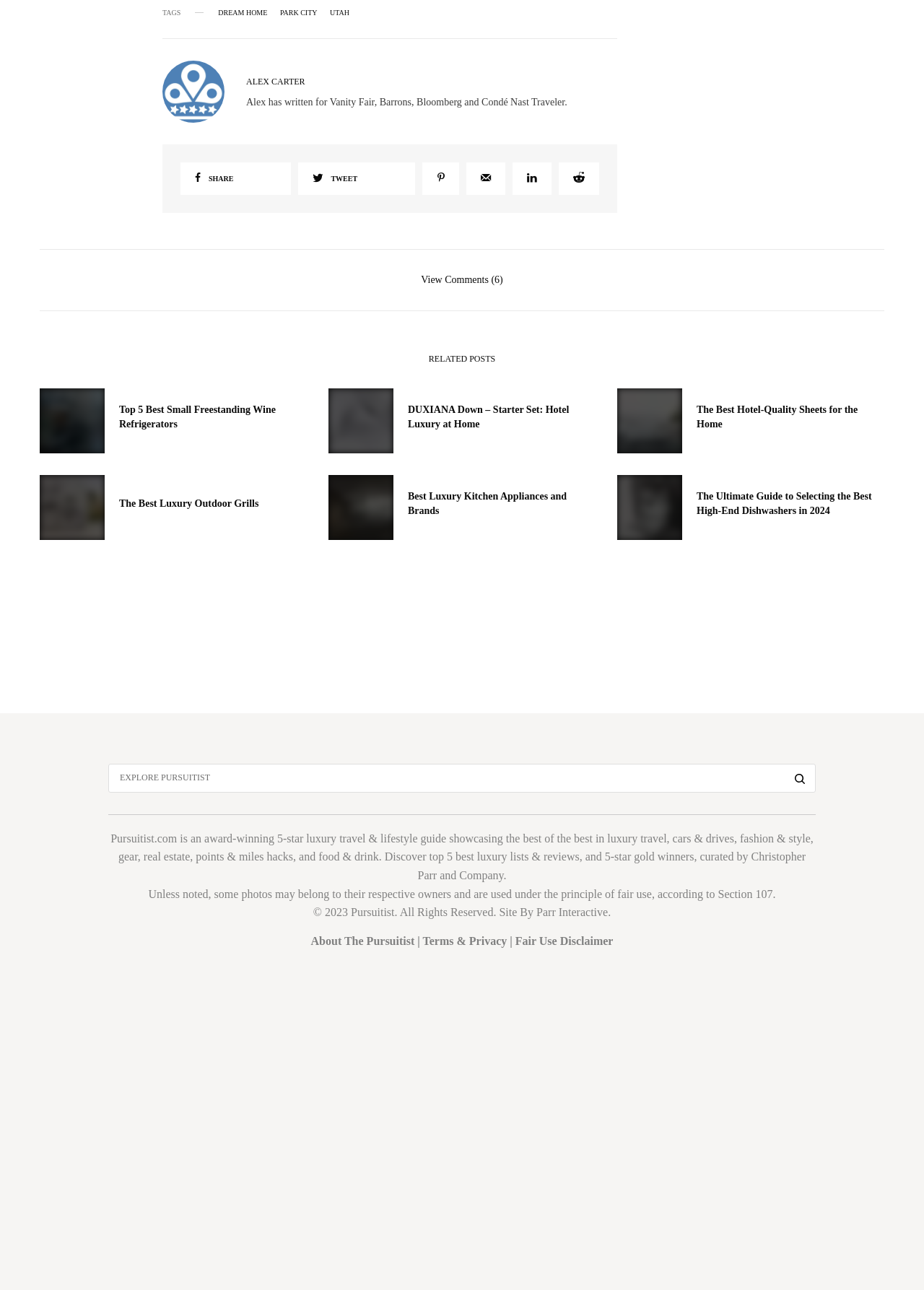Extract the bounding box for the UI element that matches this description: "best of the best".

[0.566, 0.645, 0.641, 0.655]